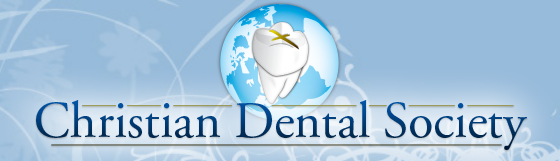Analyze the image and describe all the key elements you observe.

The image features the logo of the Christian Dental Society, set against a soft blue background. The logo includes a stylized depiction of a tooth, symbolizing dental health, with a globe in the backdrop that reflects a global outreach perspective. A golden cross overlays the globe, representing the Christian mission aspect of the society. Beneath the logo, the organization's name, "Christian Dental Society," is elegantly displayed in a deep blue font, emphasizing the society's commitment to providing dental services within a faith-based framework. This logo encapsulates the organization's focus on service, community support, and holistic care in dentistry.